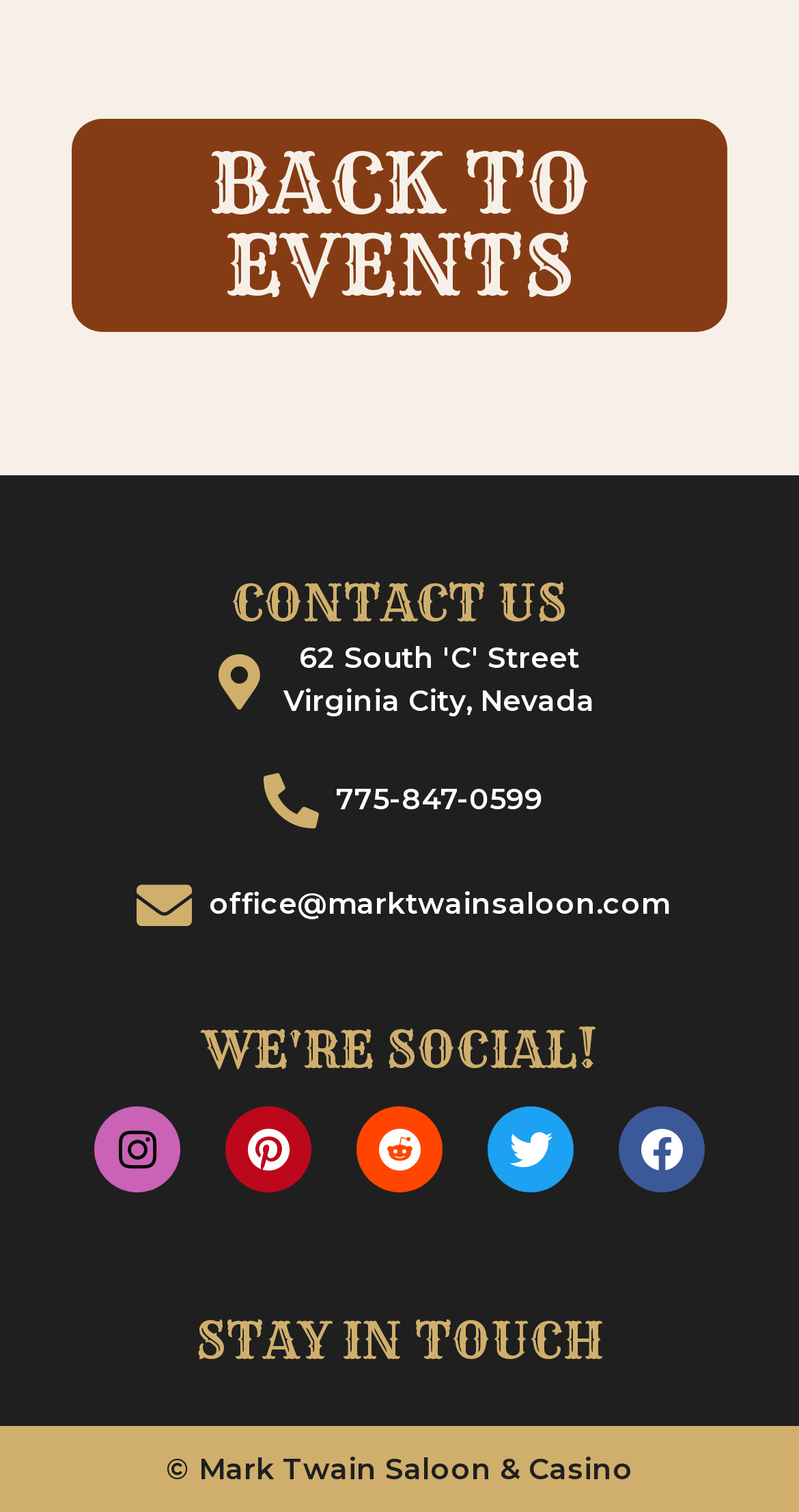Indicate the bounding box coordinates of the clickable region to achieve the following instruction: "send us an email."

[0.077, 0.58, 0.923, 0.617]